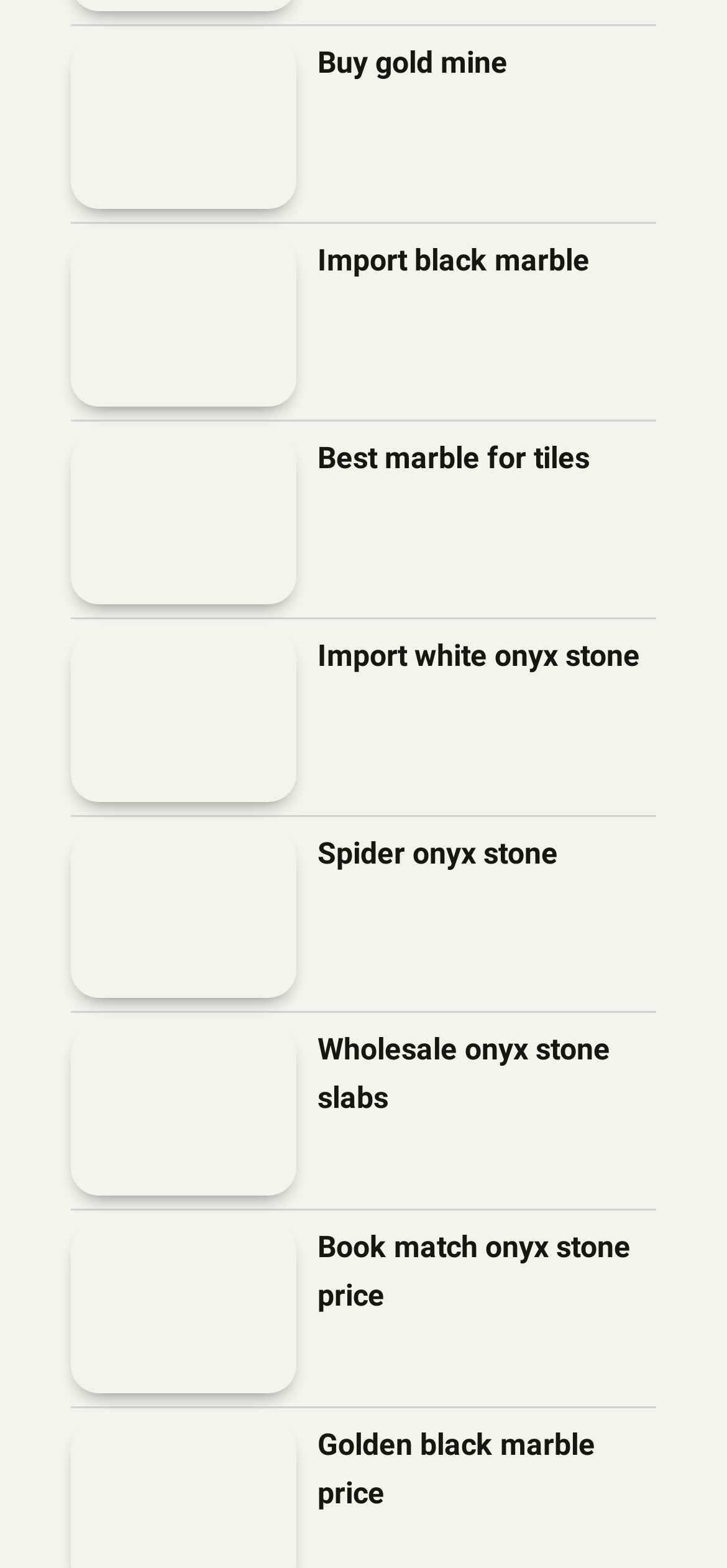Given the description alt="Import white onyx stone", predict the bounding box coordinates of the UI element. Ensure the coordinates are in the format (top-left x, top-left y, bottom-right x, bottom-right y) and all values are between 0 and 1.

[0.097, 0.403, 0.408, 0.511]